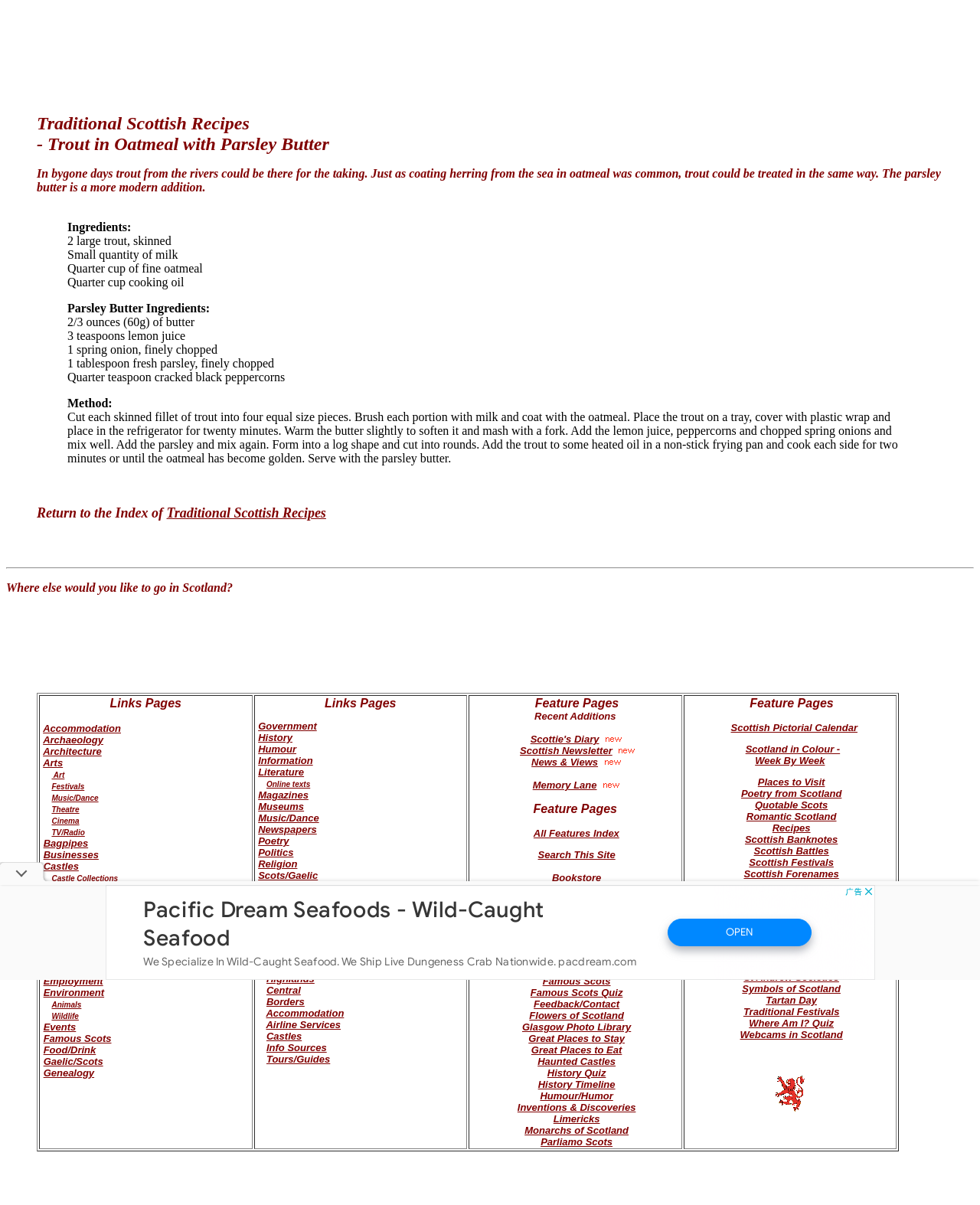How many trout fillets are cut into four equal size pieces?
Please answer the question with a single word or phrase, referencing the image.

Two